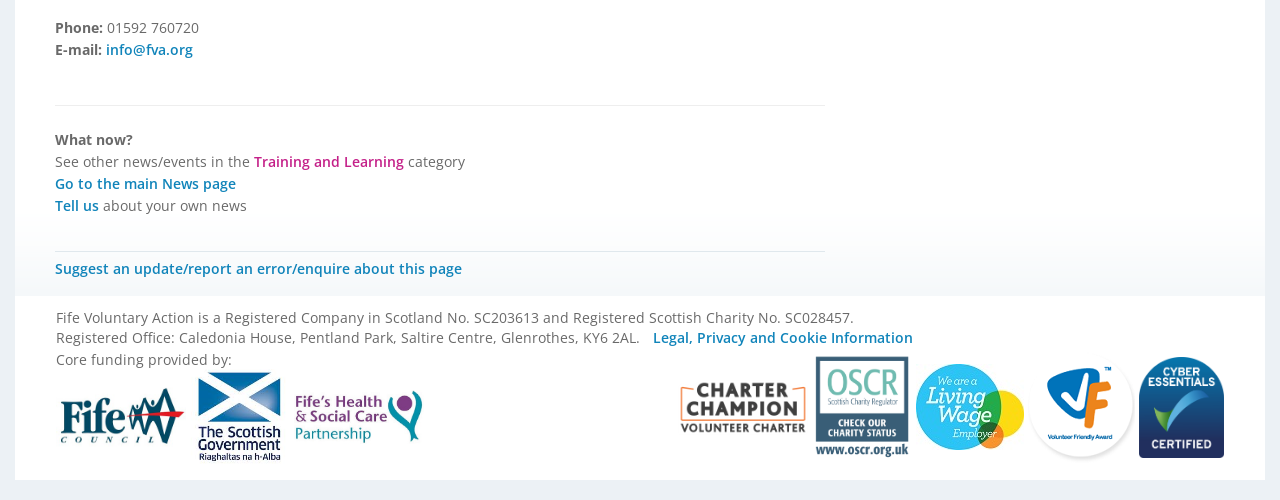Answer the question below in one word or phrase:
What is the category of news/events mentioned on the webpage?

Training and Learning